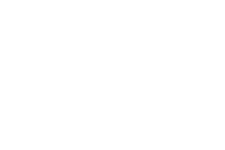Elaborate on all the features and components visible in the image.

The image depicts the cover of "Issue 13," showcasing a sleek and modern design that hints at automotive themes. Notably, the cover appears to feature the phrase “when MotorTrend was allowed to drive it in 2003," suggesting a retrospective look at significant automotive experiences during that period. Accompanying the main visual element are references to Cadillac and Land Rover, highlighting their innovations and contributions to the luxury SUV market in the early 2000s. The overall aesthetic captures the intrigue and excitement of automotive culture, drawing readers into the exploration of high-performance vehicles and their evolution over time.